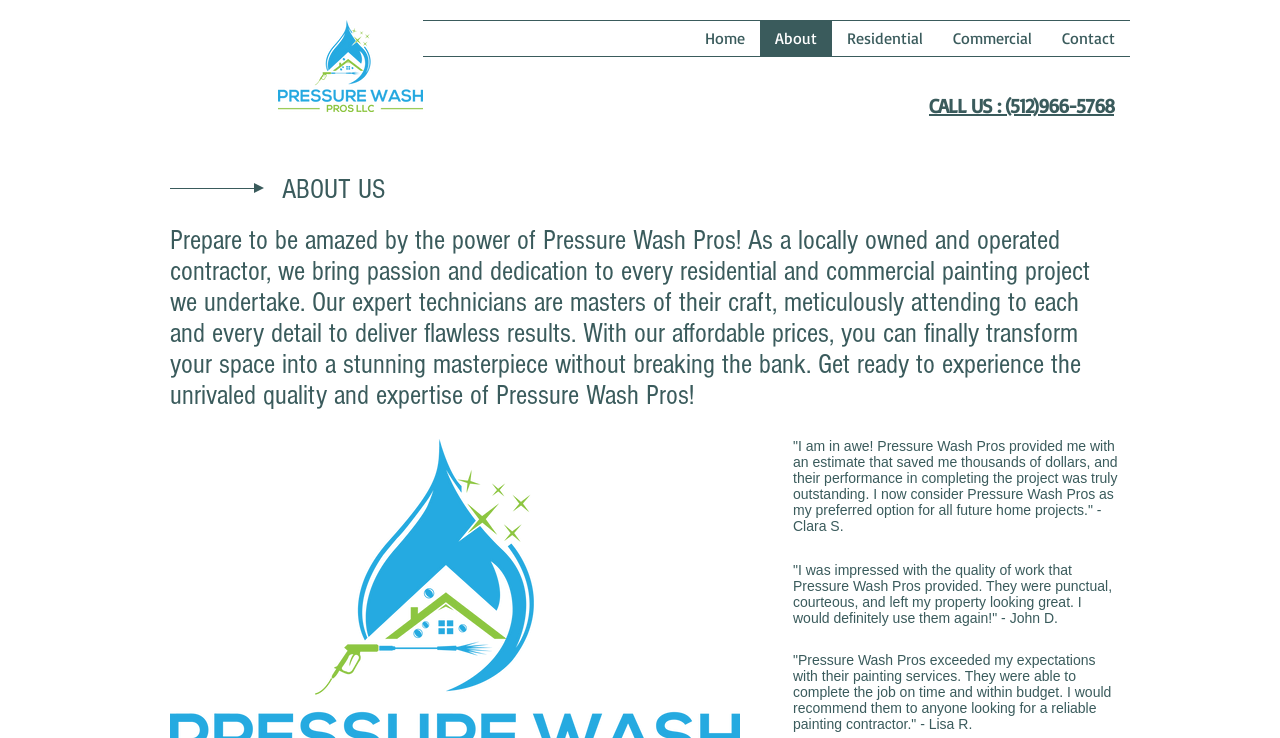What is the company name?
Using the image as a reference, give an elaborate response to the question.

I found the company name by looking at the logo image description, which says 'Pressure Wash Pros LLC logo'.